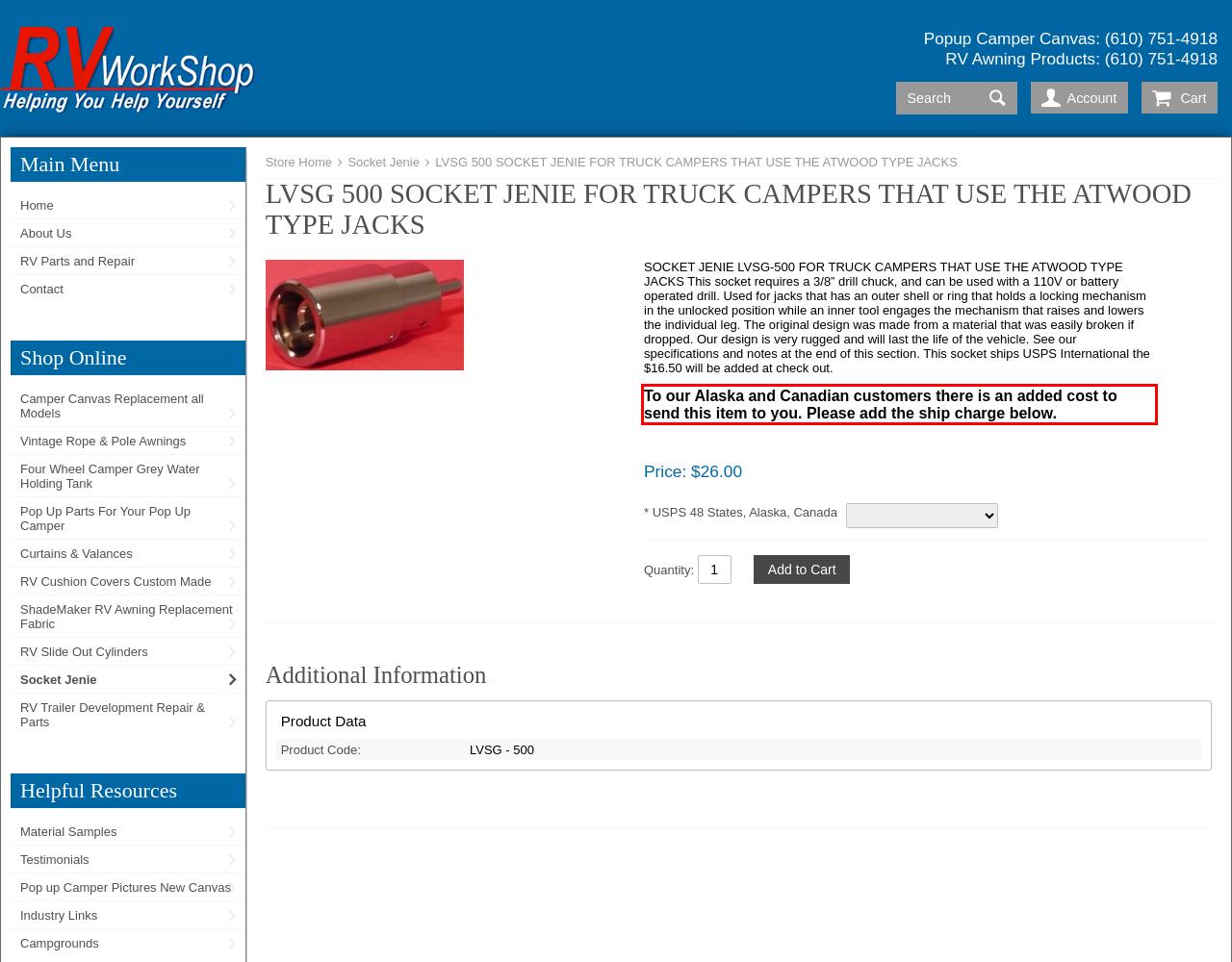Given a webpage screenshot with a red bounding box, perform OCR to read and deliver the text enclosed by the red bounding box.

To our Alaska and Canadian customers there is an added cost to send this item to you. Please add the ship charge below.